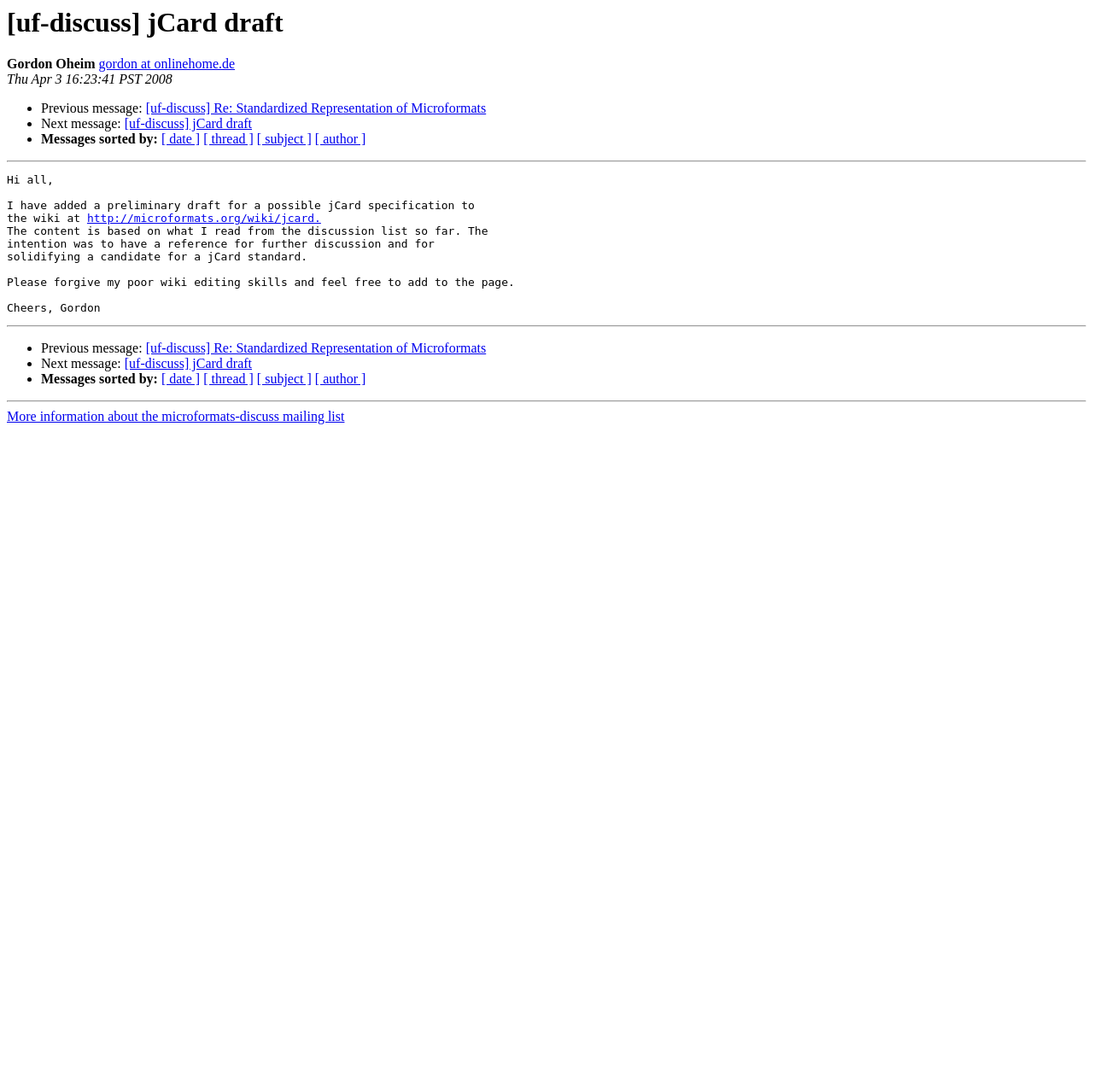Using the information from the screenshot, answer the following question thoroughly:
What is the purpose of the links '[ date ]', '[ thread ]', '[ subject ]', and '[ author ]'?

The links '[ date ]', '[ thread ]', '[ subject ]', and '[ author ]' are located below the message and are labeled as 'Messages sorted by:', indicating that these links are used to sort messages by different criteria.